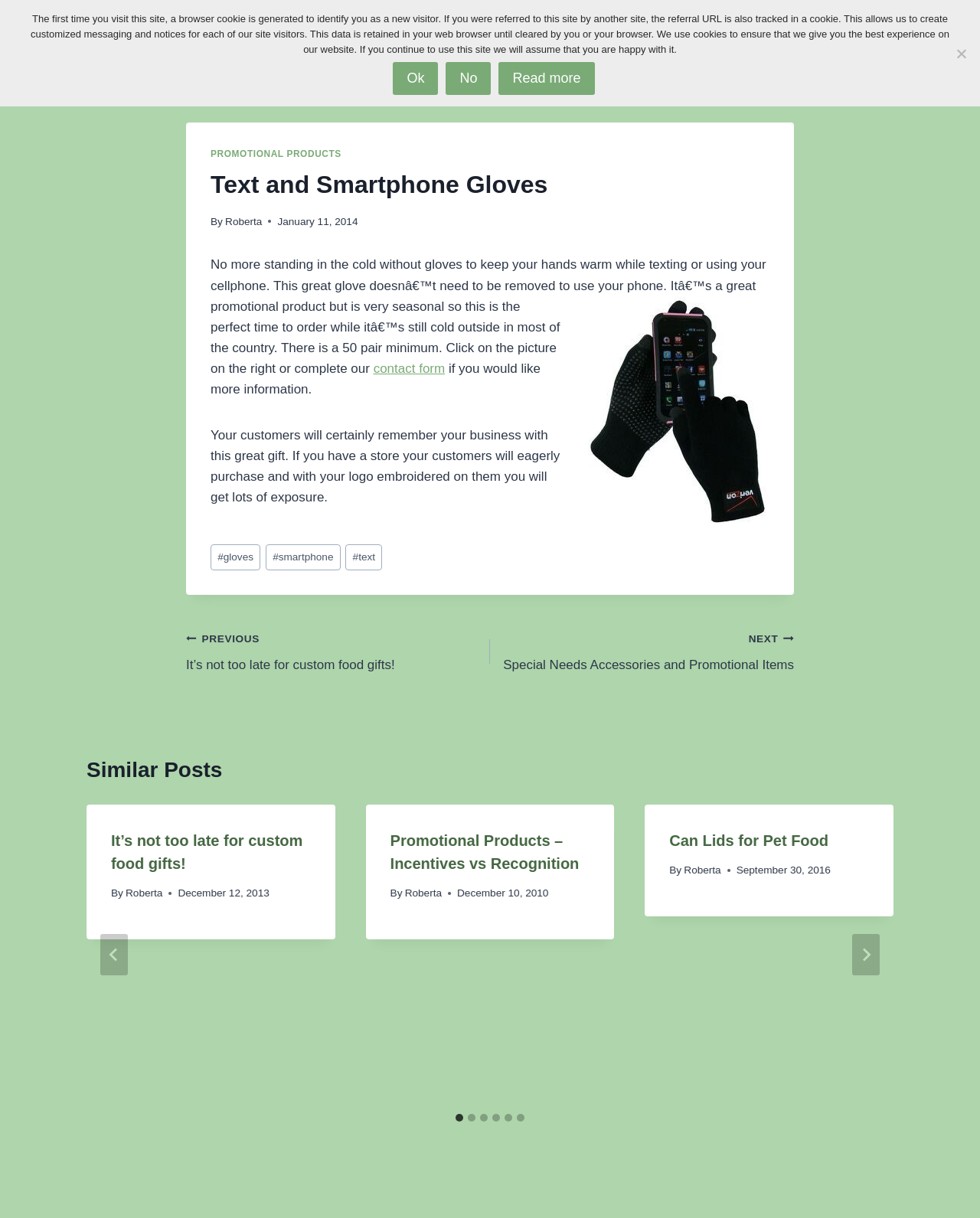What is the category of the post?
Please give a detailed and thorough answer to the question, covering all relevant points.

The category of the post can be determined by reading the text 'Post Tags: #gloves #smartphone #text' which is located at the bottom of the article section. The presence of the tag '#gloves' suggests that the post is related to promotional products.